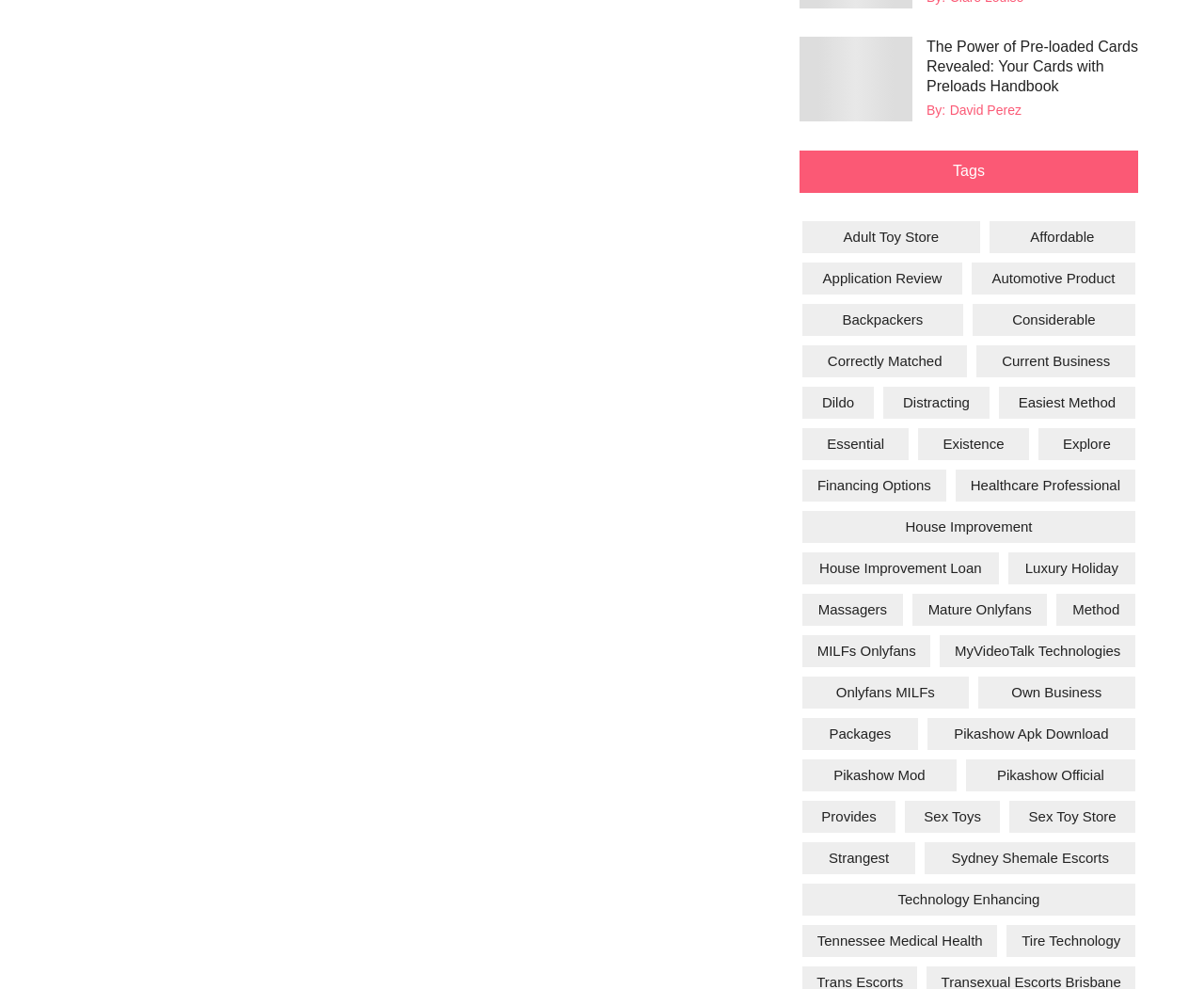Specify the bounding box coordinates of the element's area that should be clicked to execute the given instruction: "Read more about 'pikashow apk download'". The coordinates should be four float numbers between 0 and 1, i.e., [left, top, right, bottom].

[0.77, 0.726, 0.943, 0.758]